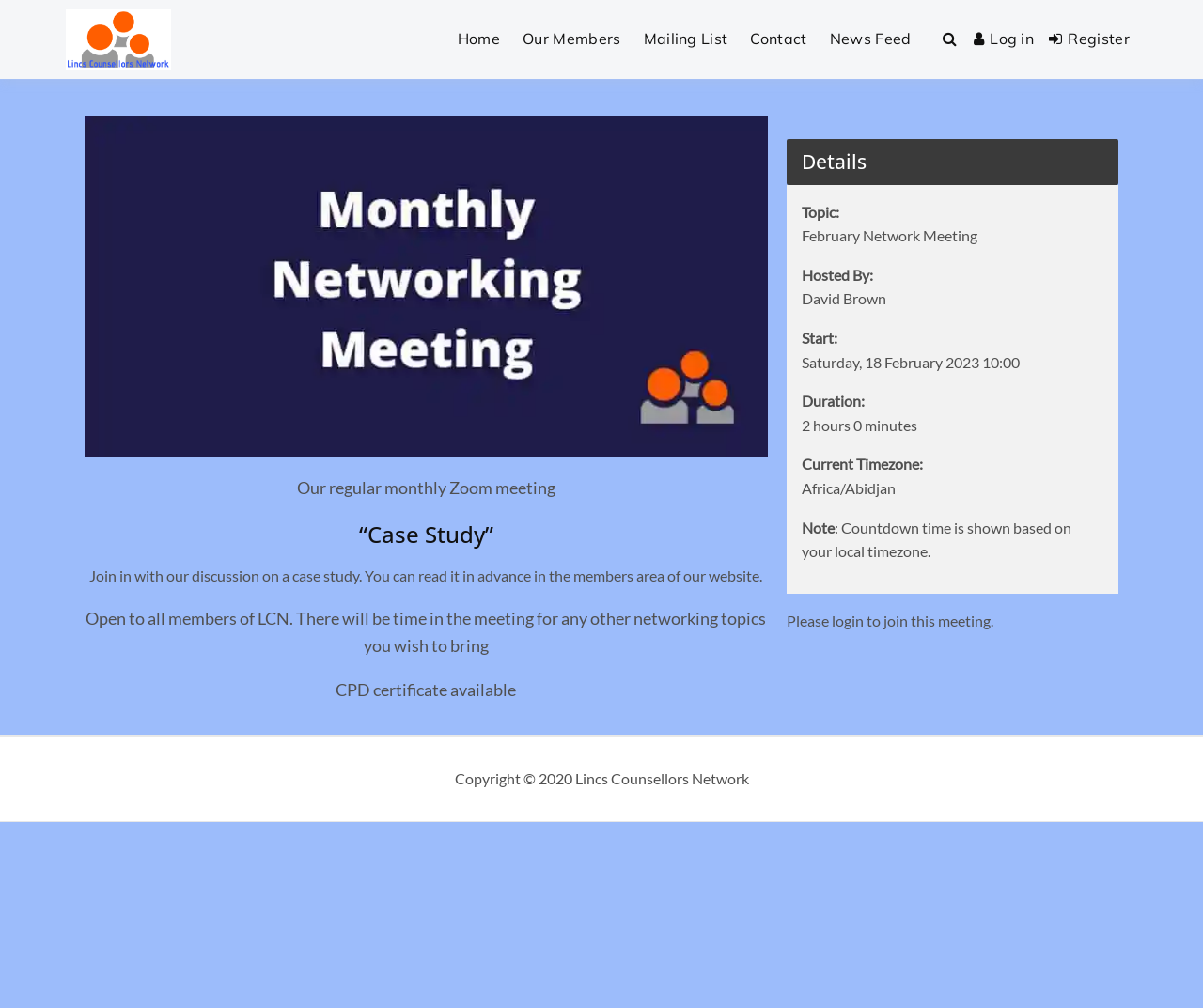Identify the bounding box coordinates of the region that should be clicked to execute the following instruction: "Click the 'Details' heading".

[0.666, 0.138, 0.917, 0.183]